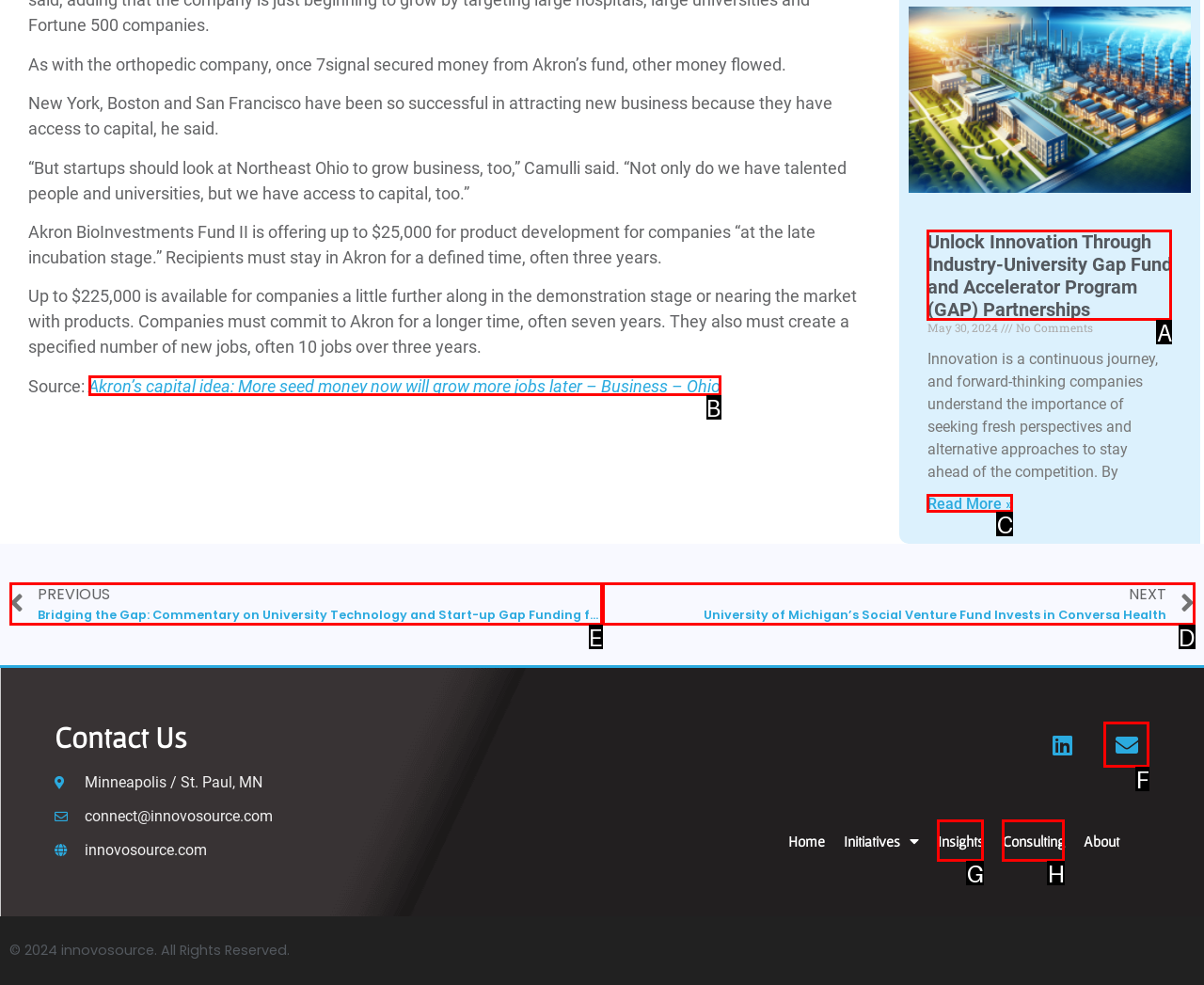Determine which UI element I need to click to achieve the following task: Visit the previous article Provide your answer as the letter of the selected option.

E